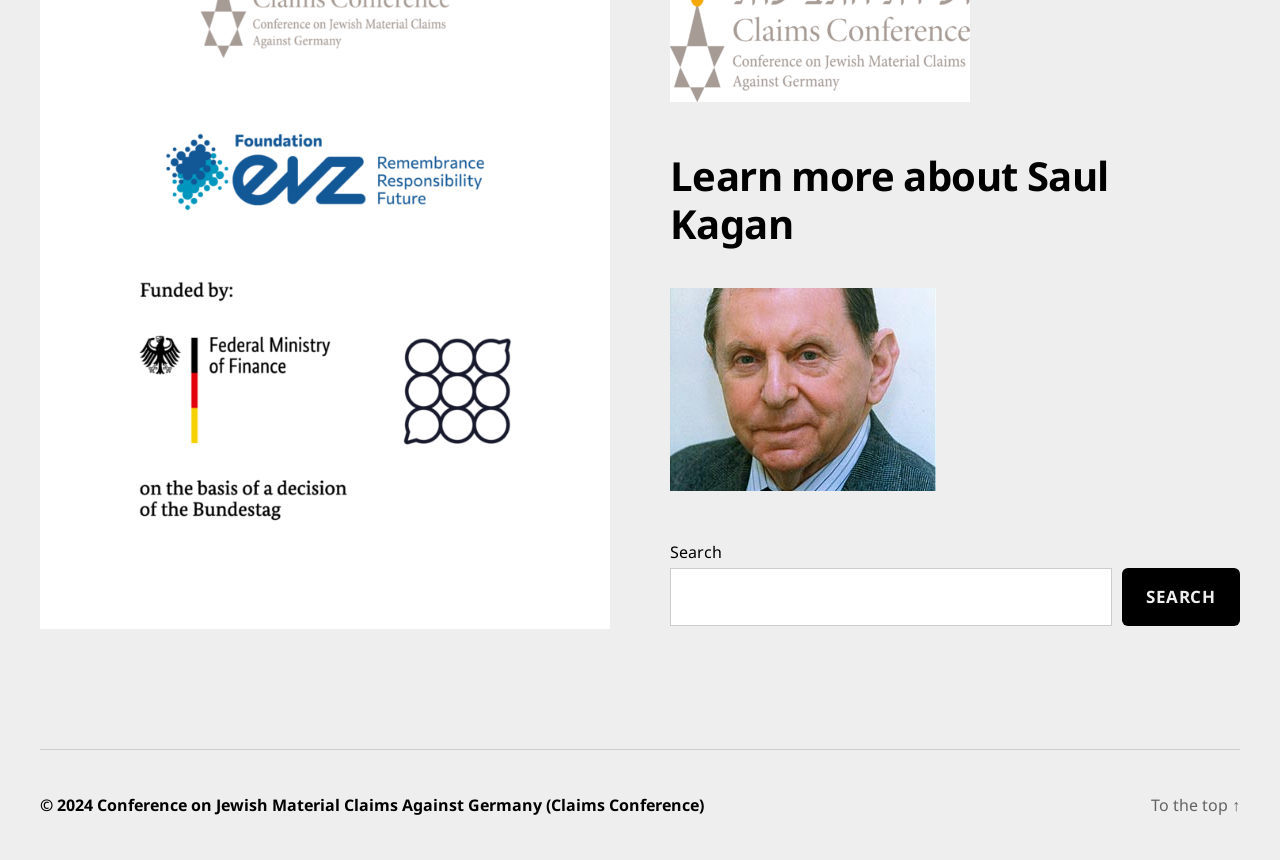What is the copyright year mentioned at the bottom?
Please provide a single word or phrase in response based on the screenshot.

2024